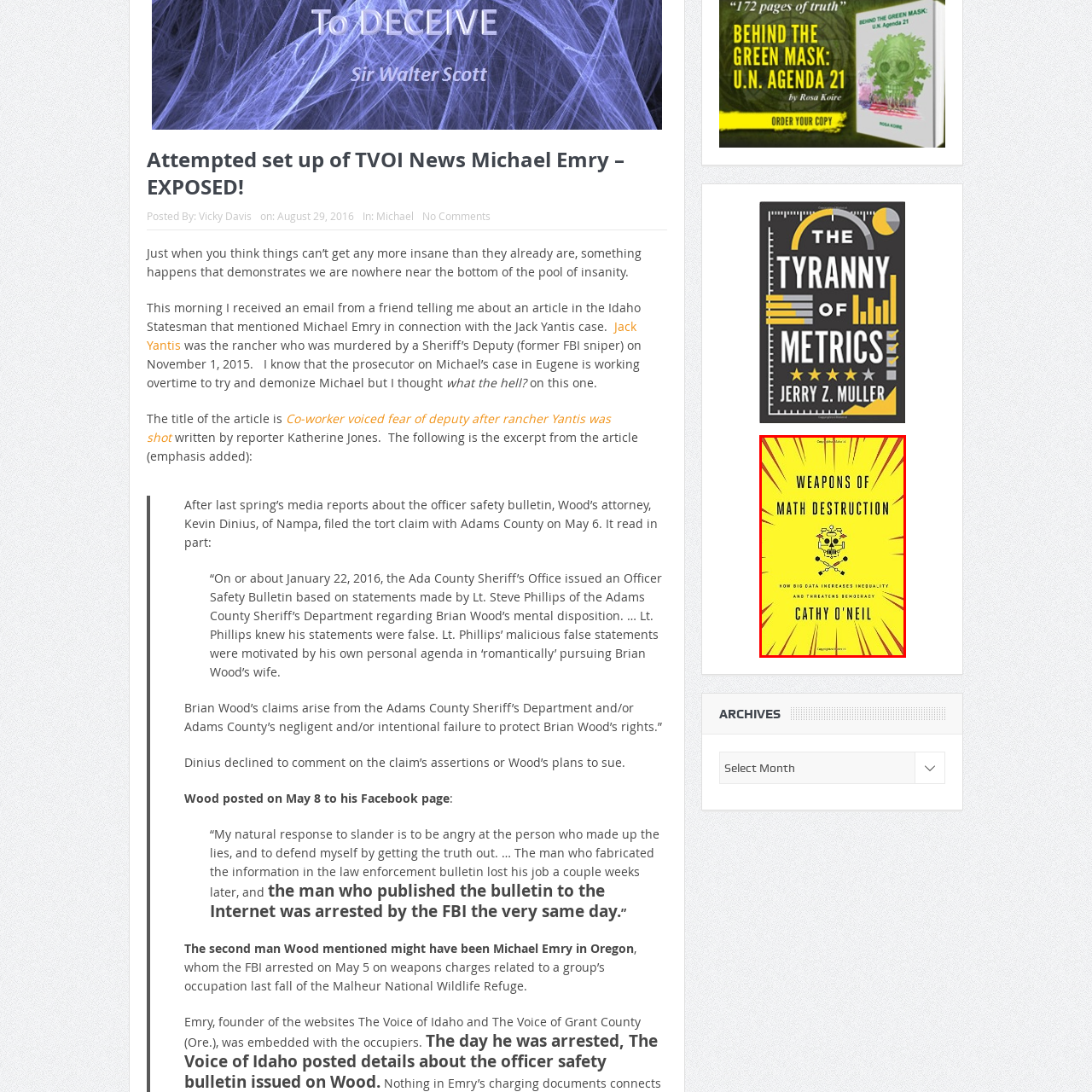Elaborate on the image contained within the red outline, providing as much detail as possible.

The image features the cover of the book "Weapons of Math Destruction" by Cathy O'Neil. The vibrant yellow background is accented with bold red graphic elements, creating a dynamic and visually striking presentation. At the center, a skull and crossbones icon emphasizes the book's critical examination of how algorithms and big data can perpetuate inequality and undermine democratic processes. The title and author's name are prominently displayed in bold lettering, making it clear that the book addresses the urgent issues surrounding data-driven decision-making in today's society.